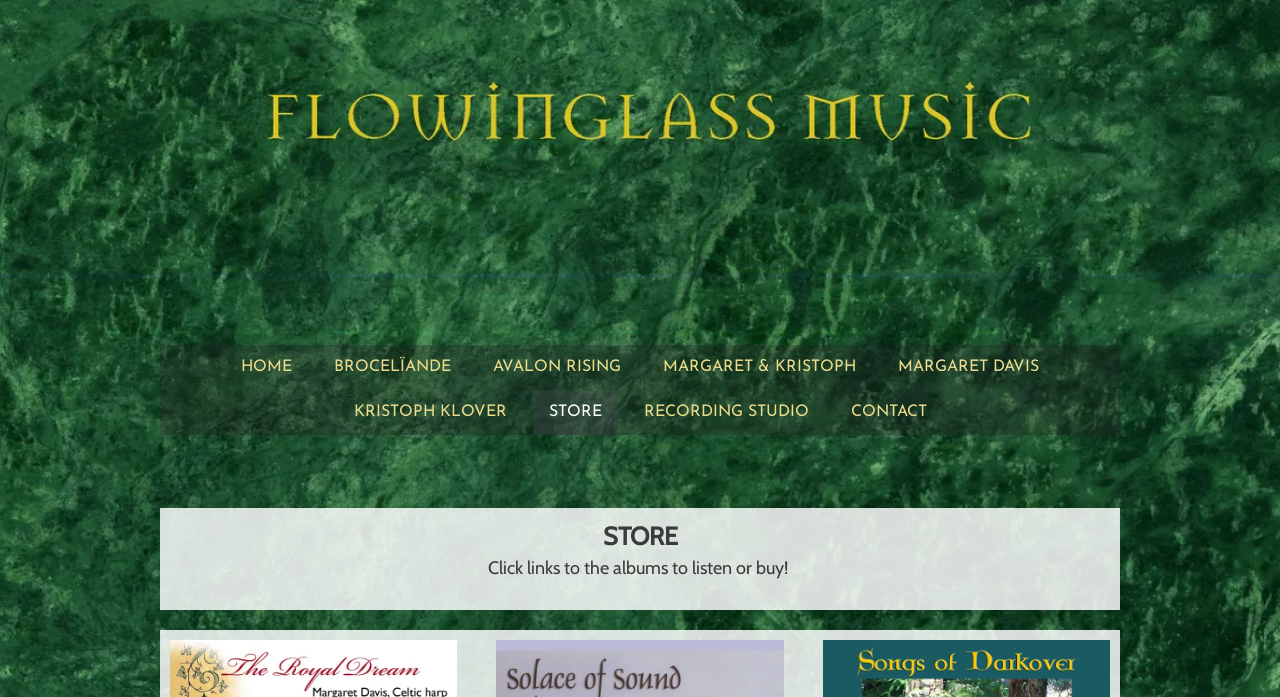Find the bounding box coordinates for the area that should be clicked to accomplish the instruction: "visit store".

[0.416, 0.559, 0.482, 0.624]